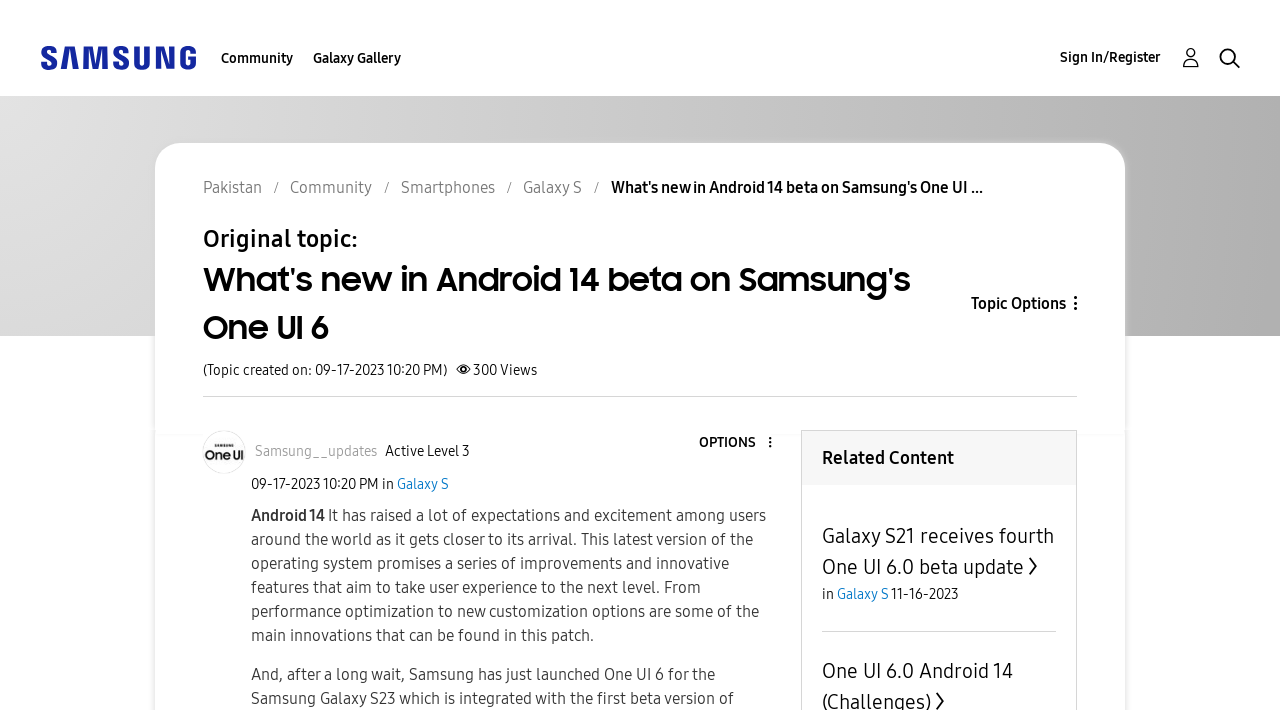What is the category of the related content?
Please give a detailed and thorough answer to the question, covering all relevant points.

I found the answer by looking at the related content section, which contains a link to 'Galaxy S21 receives fourth One UI 6.0 beta update' and is categorized under 'Galaxy S'.